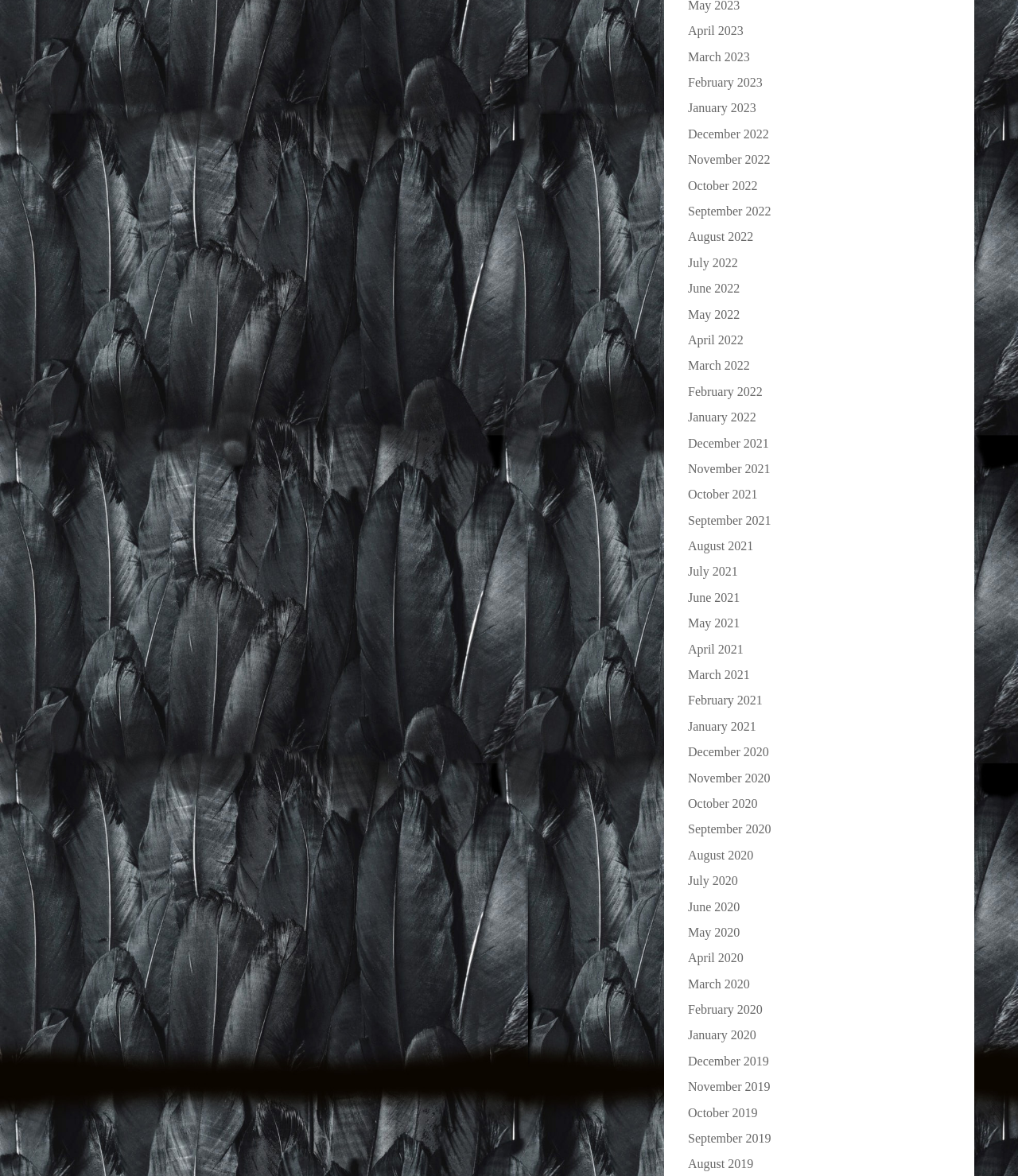How many links are there on the webpage?
Use the information from the screenshot to give a comprehensive response to the question.

I counted the number of links on the webpage, each representing a month, and found 36 links, ranging from April 2023 to August 2019.